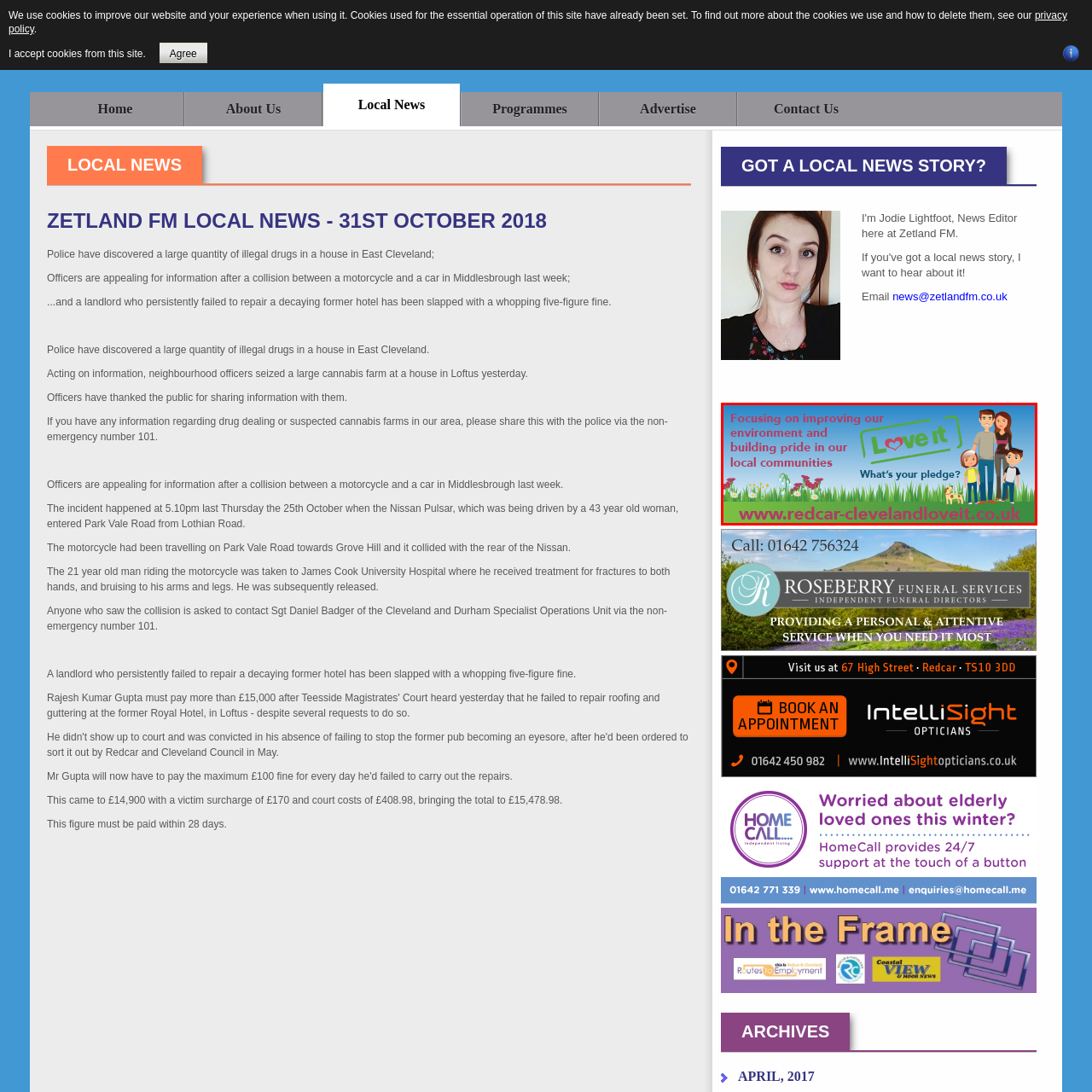View the part of the image surrounded by red, How many children are in the happy family? Respond with a concise word or phrase.

Two